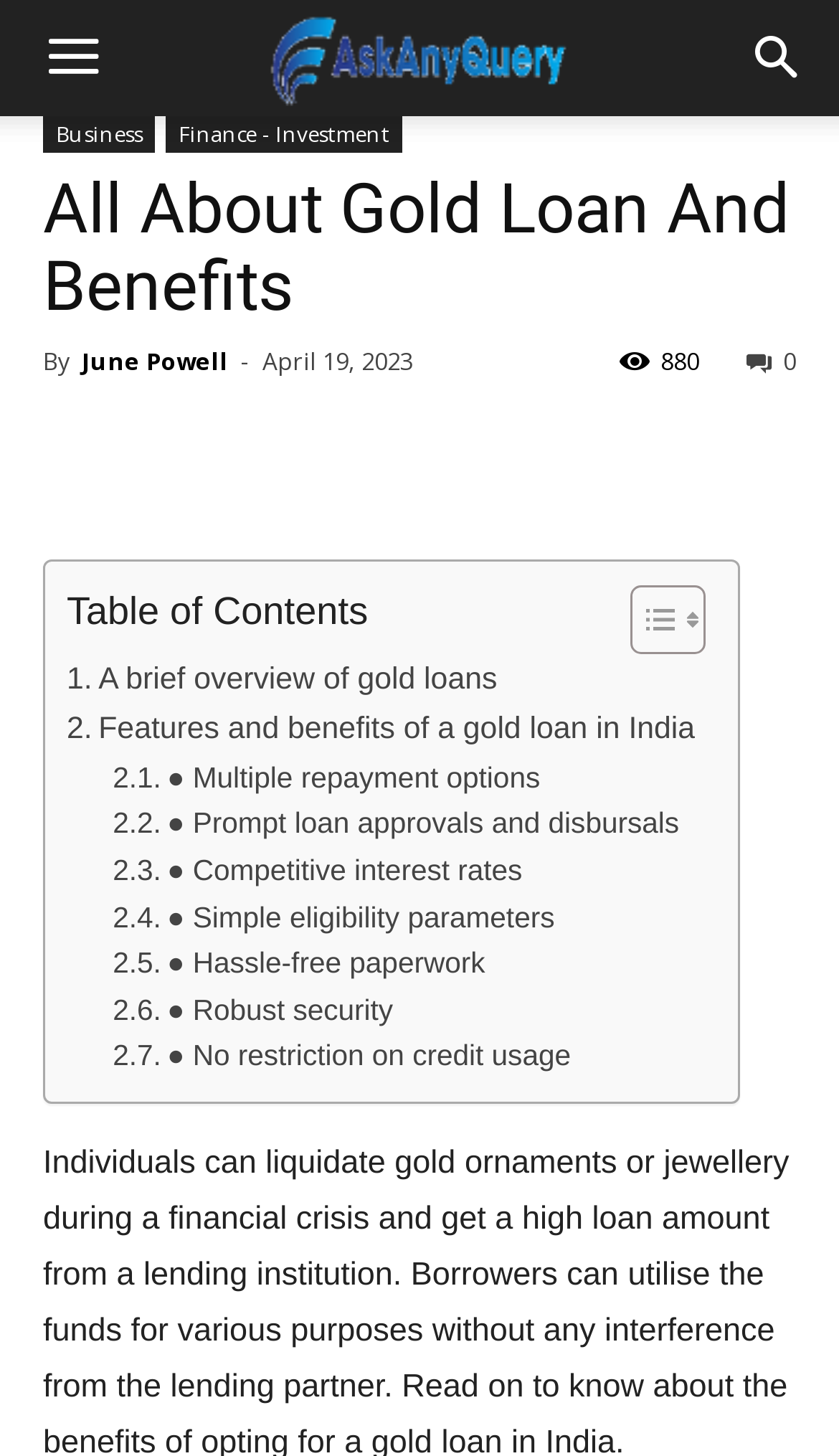What is the author of the article?
Give a one-word or short phrase answer based on the image.

June Powell